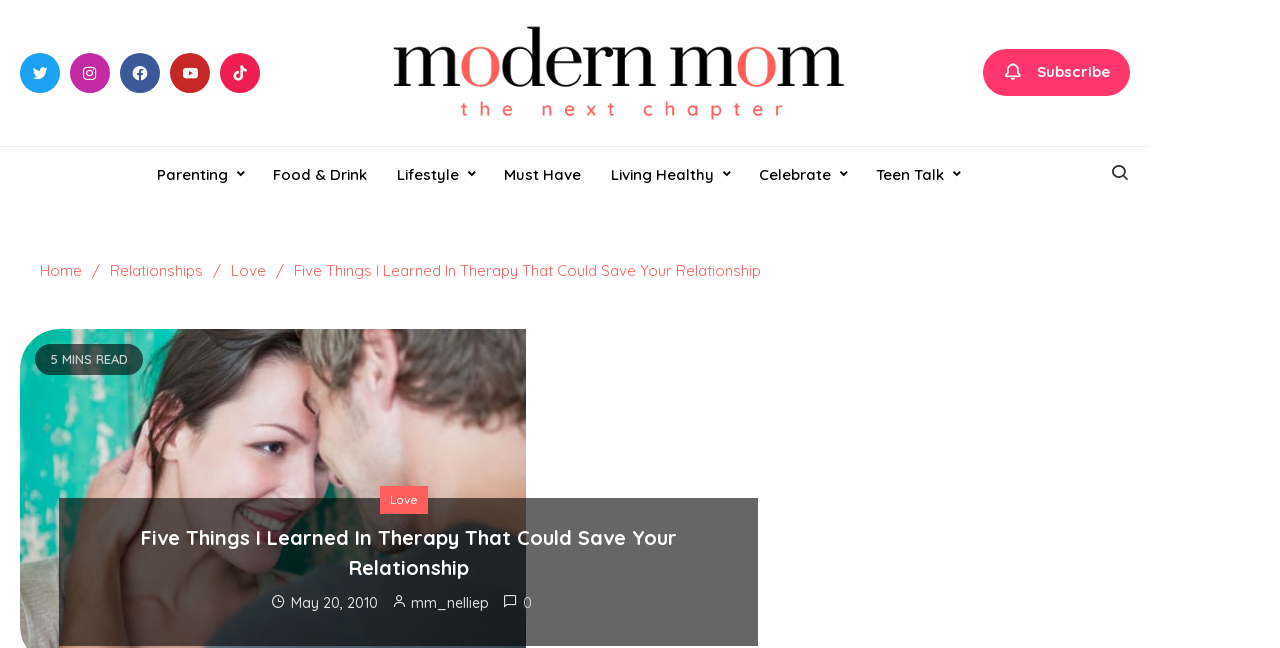Please answer the following question as detailed as possible based on the image: 
How many categories are listed under the 'Parenting' section?

I counted the number of links under the 'Parenting' section, which includes 'Parenting', 'Food & Drink', 'Lifestyle', 'Must Have', 'Living Healthy', and 'Celebrate', and found that there are 6 categories.